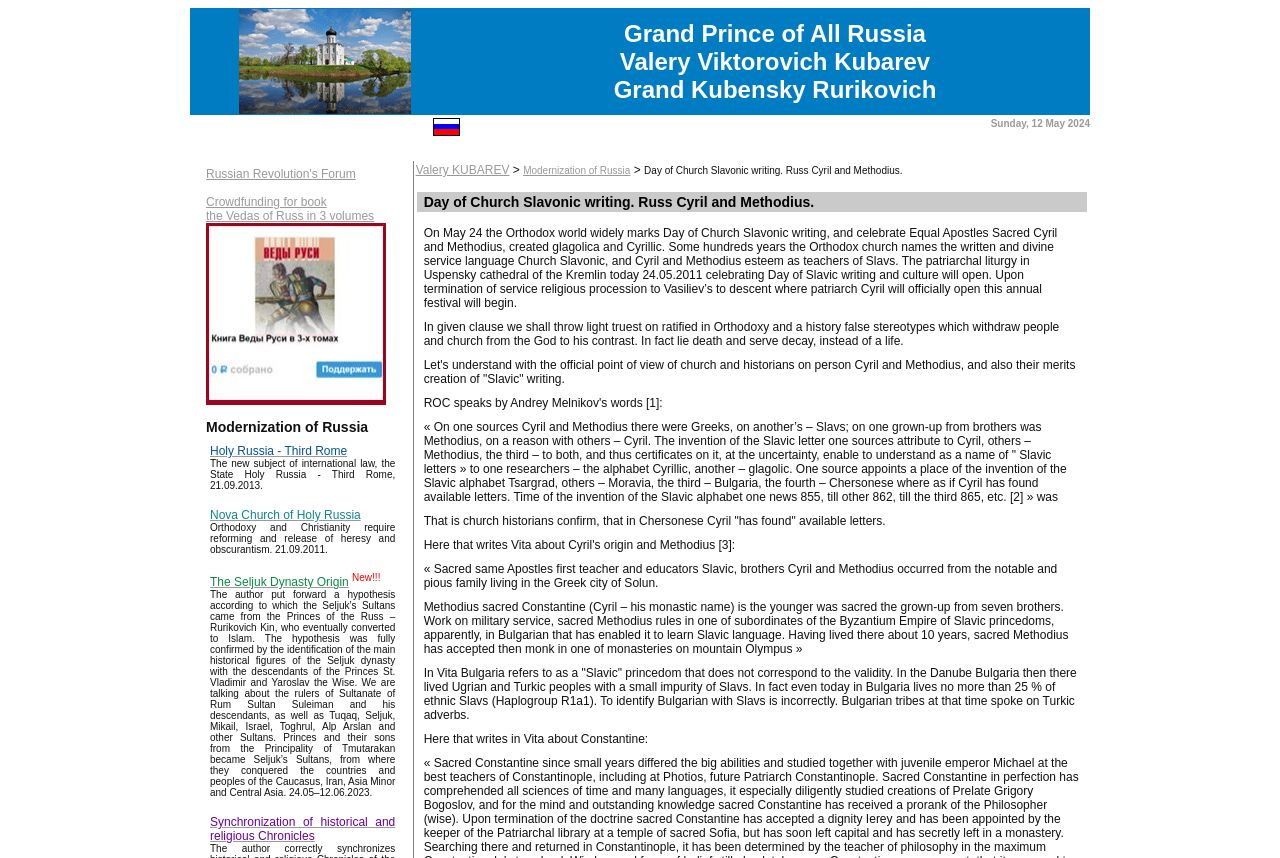Identify the bounding box coordinates of the clickable region required to complete the instruction: "Read about the Modernization of Russia". The coordinates should be given as four float numbers within the range of 0 and 1, i.e., [left, top, right, bottom].

[0.161, 0.488, 0.312, 0.507]